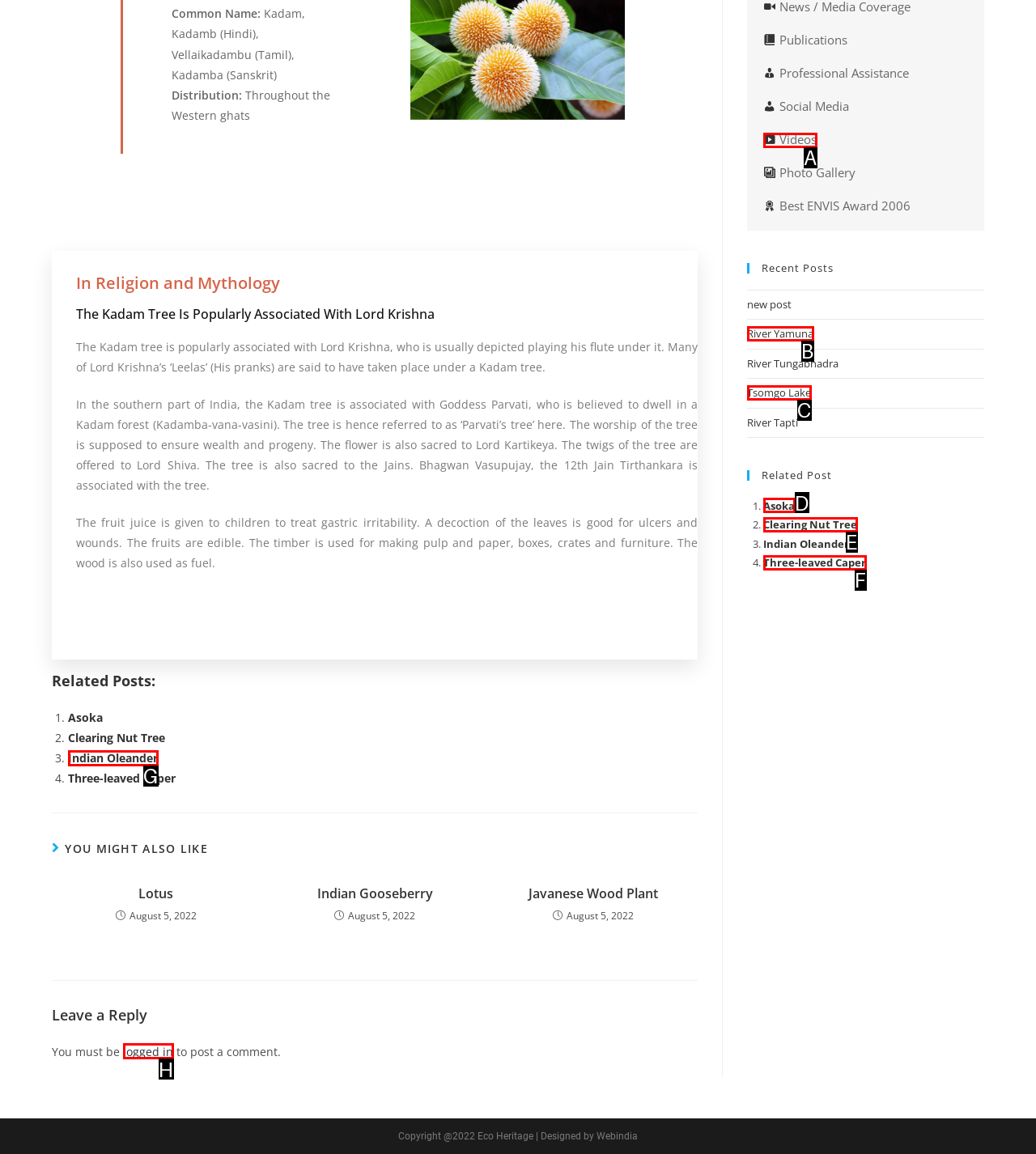Match the HTML element to the description: Clearing Nut Tree. Respond with the letter of the correct option directly.

E